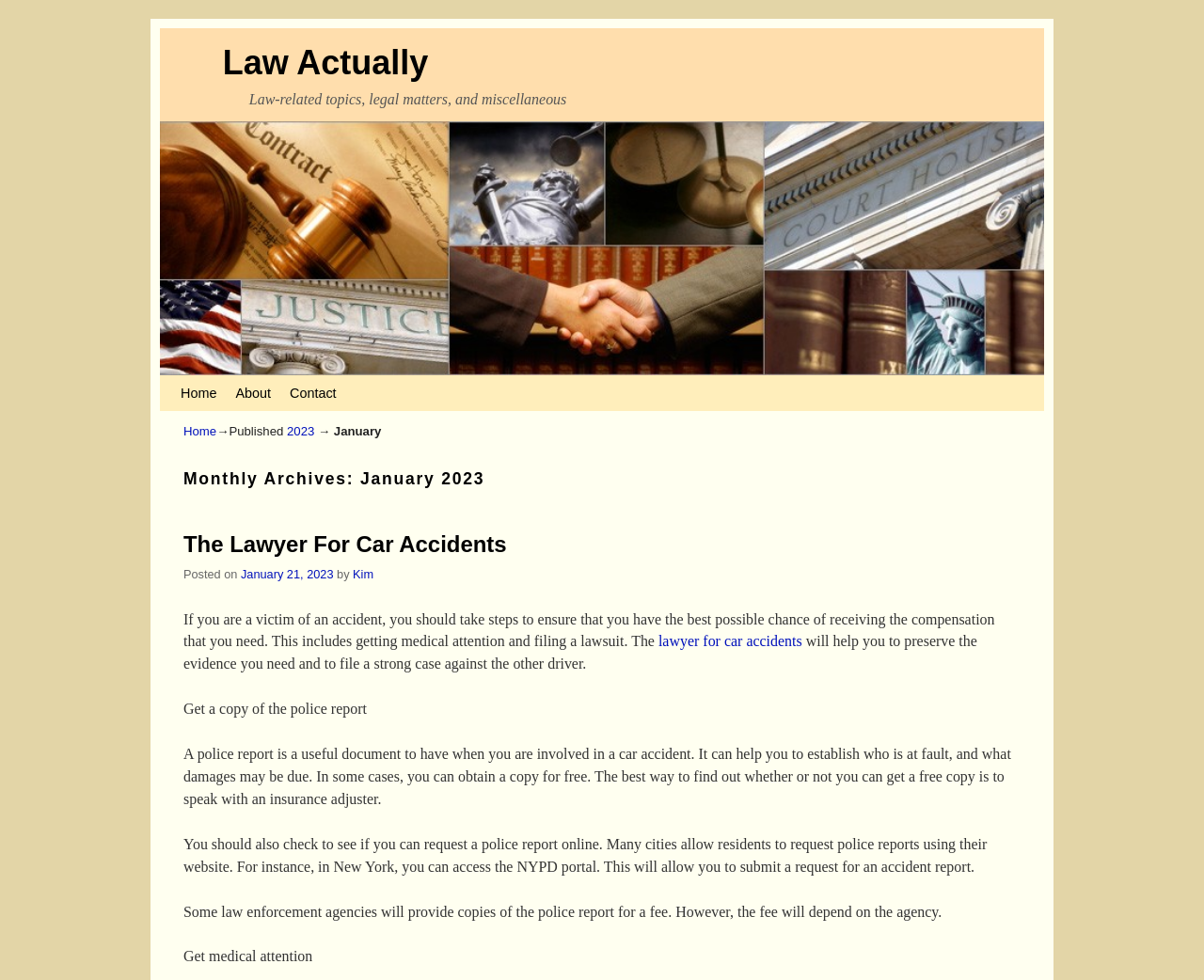Give the bounding box coordinates for the element described by: "Law Actually".

[0.185, 0.045, 0.356, 0.084]